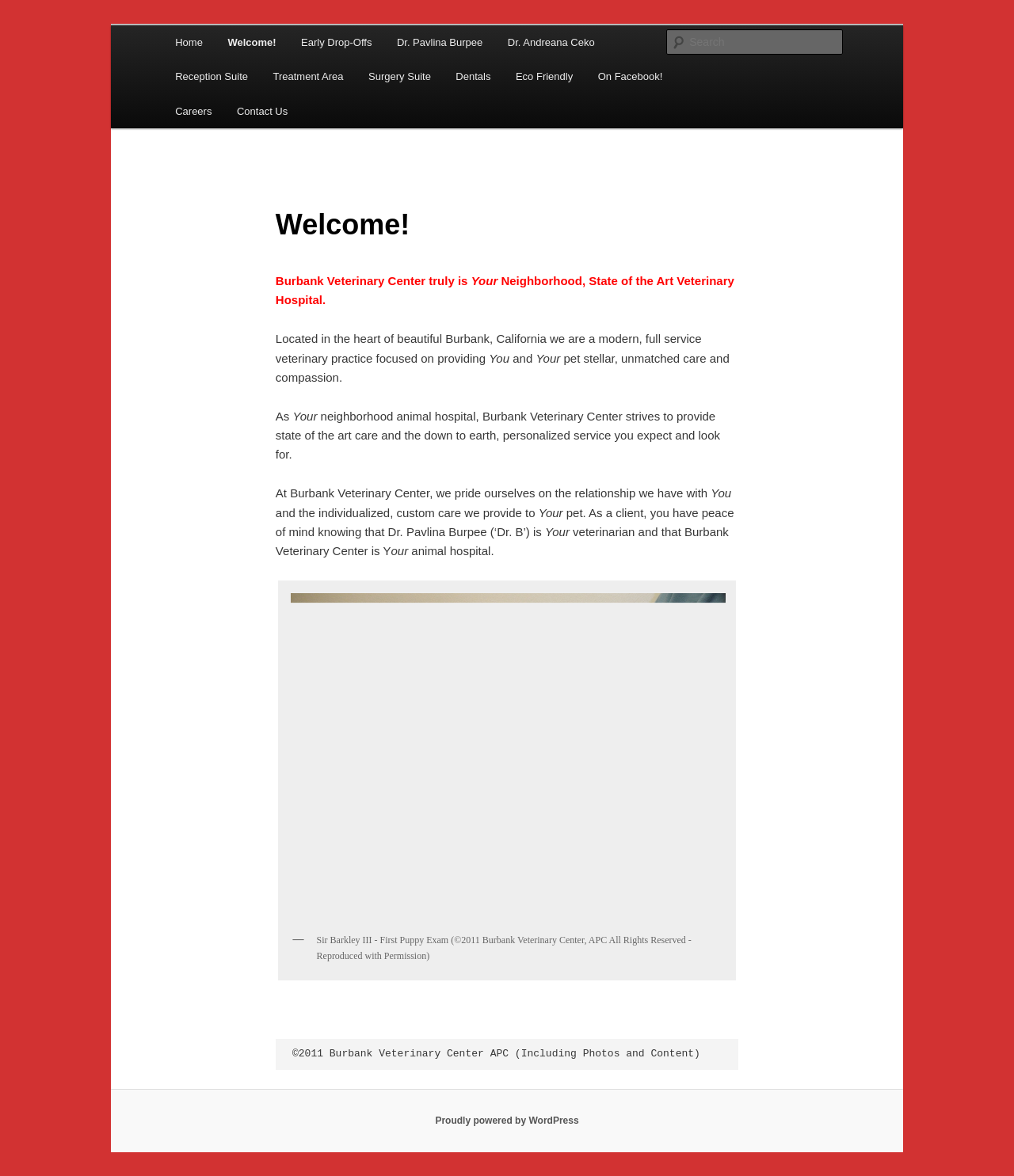Please locate the bounding box coordinates of the element that needs to be clicked to achieve the following instruction: "Contact us". The coordinates should be four float numbers between 0 and 1, i.e., [left, top, right, bottom].

[0.221, 0.08, 0.296, 0.109]